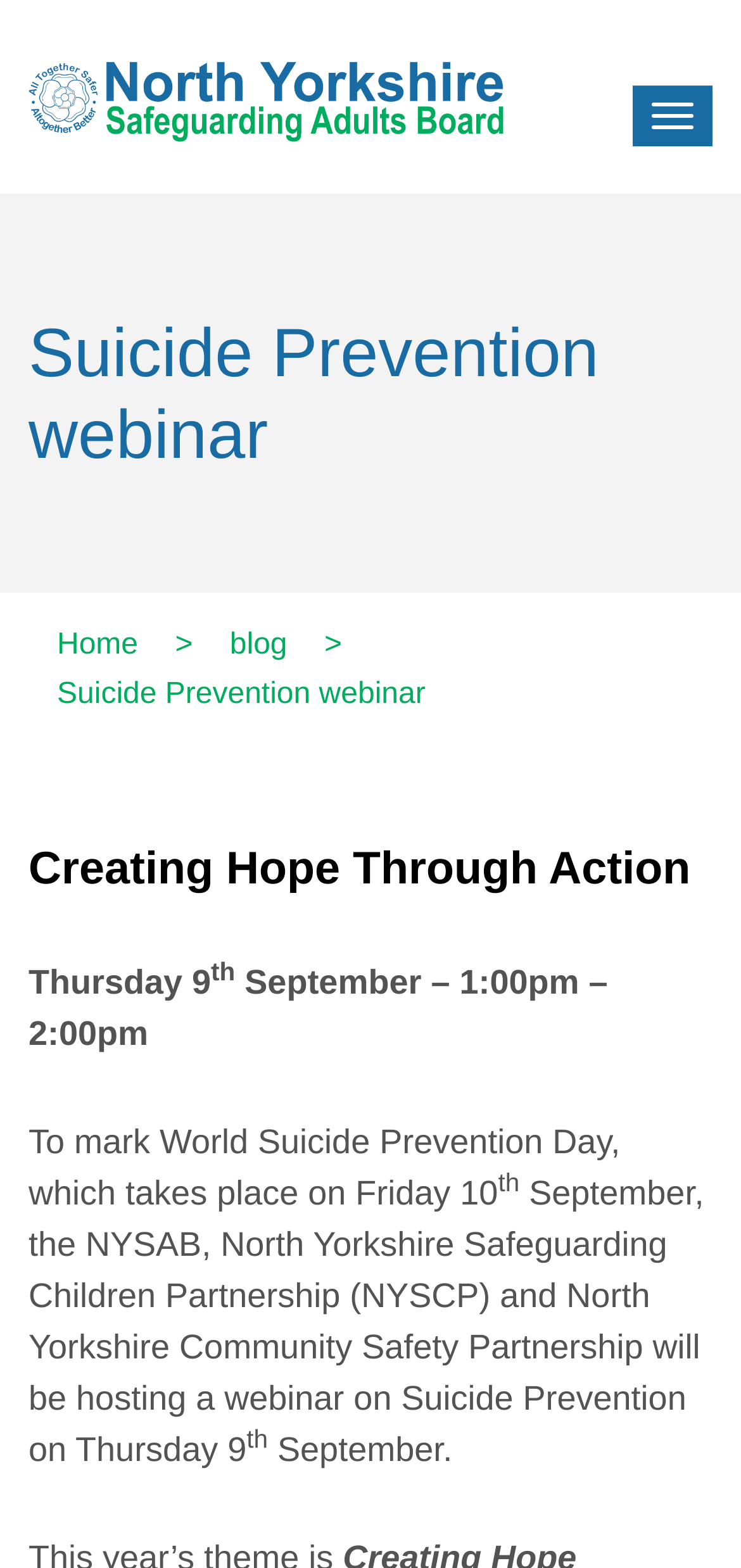Answer the question with a single word or phrase: 
How many organizations are hosting the webinar?

Three